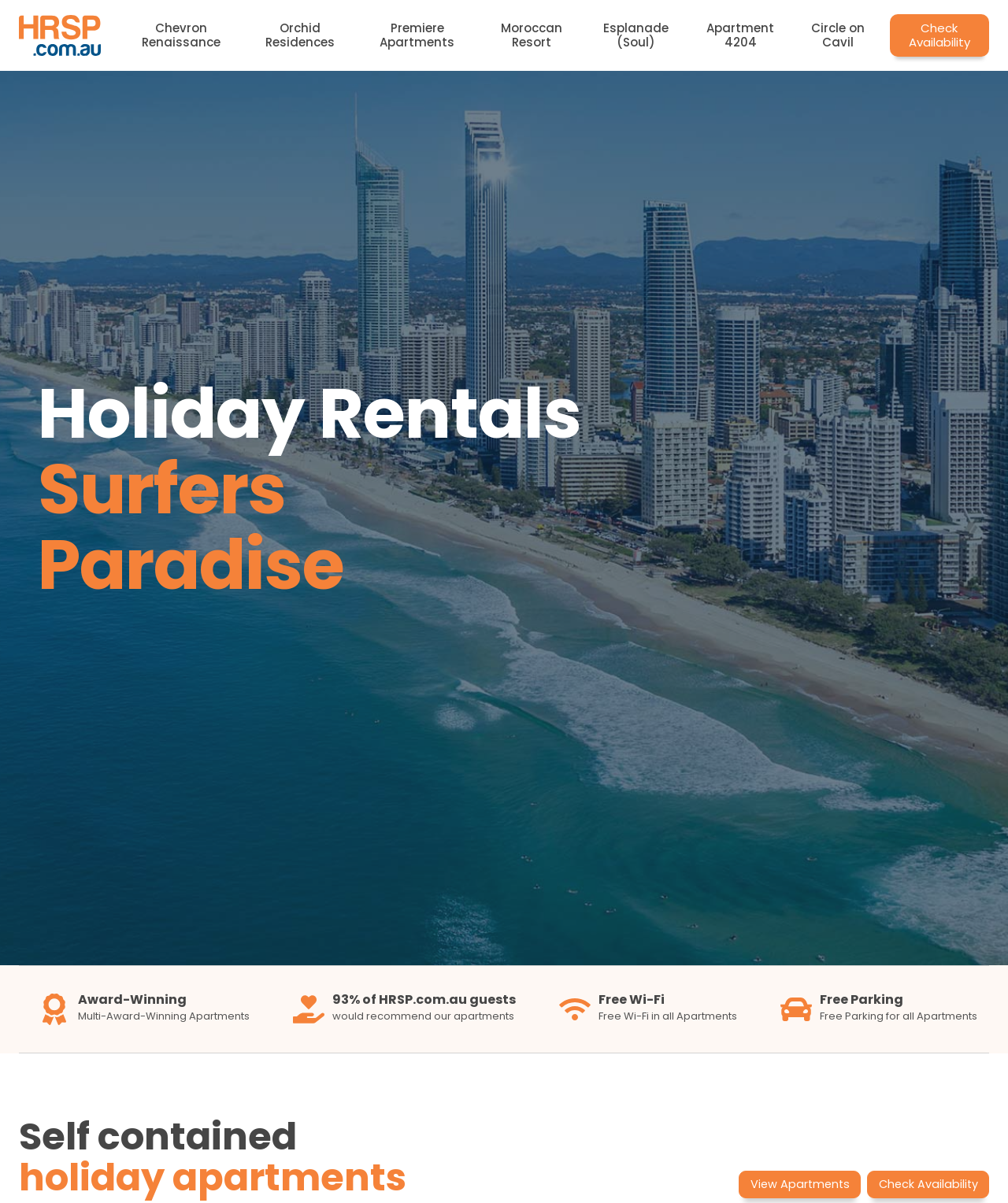What type of apartments are featured on the webpage?
Based on the image, provide a one-word or brief-phrase response.

Self-contained holiday apartments